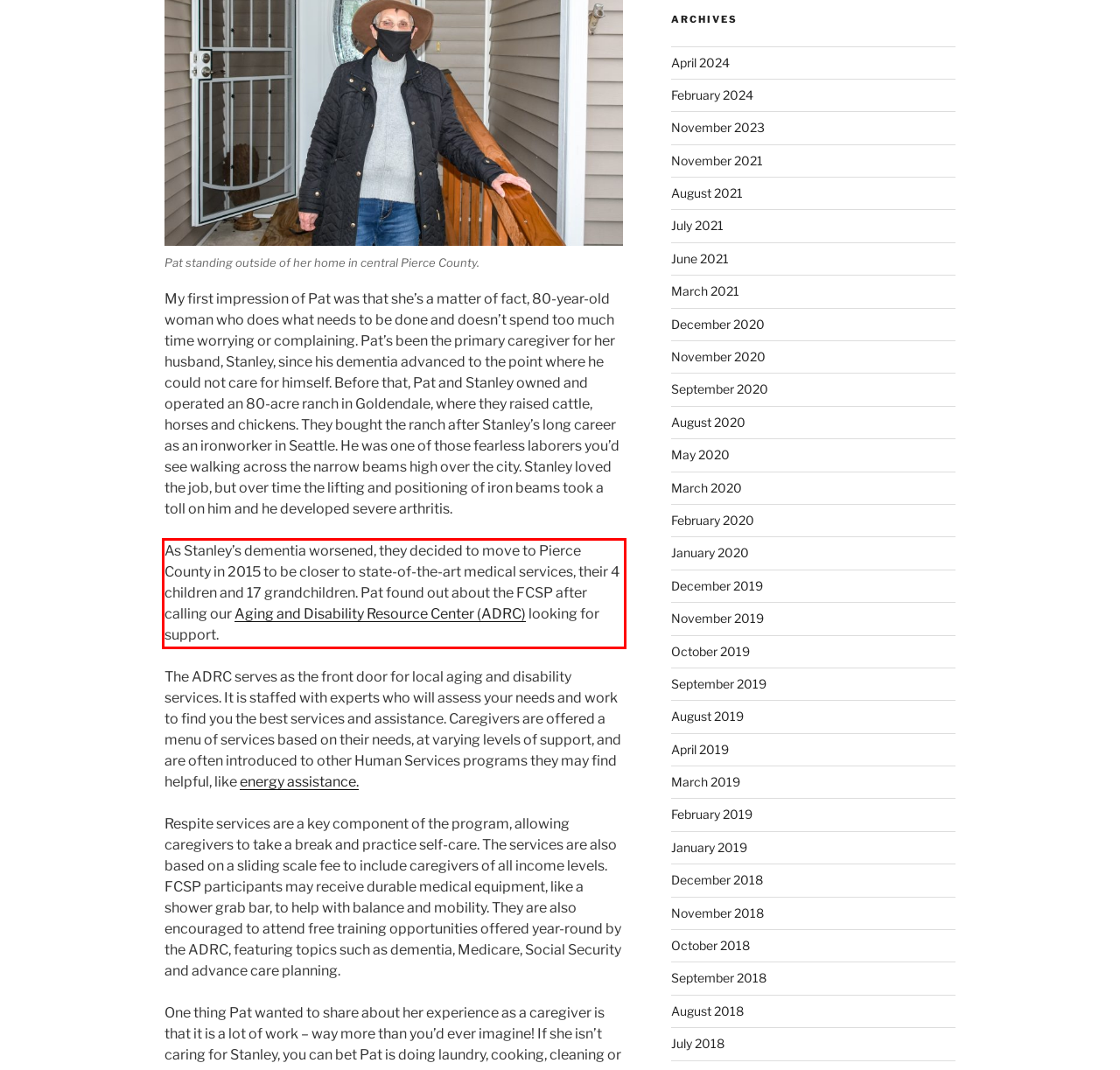Please extract the text content from the UI element enclosed by the red rectangle in the screenshot.

As Stanley’s dementia worsened, they decided to move to Pierce County in 2015 to be closer to state-of-the-art medical services, their 4 children and 17 grandchildren. Pat found out about the FCSP after calling our Aging and Disability Resource Center (ADRC) looking for support.